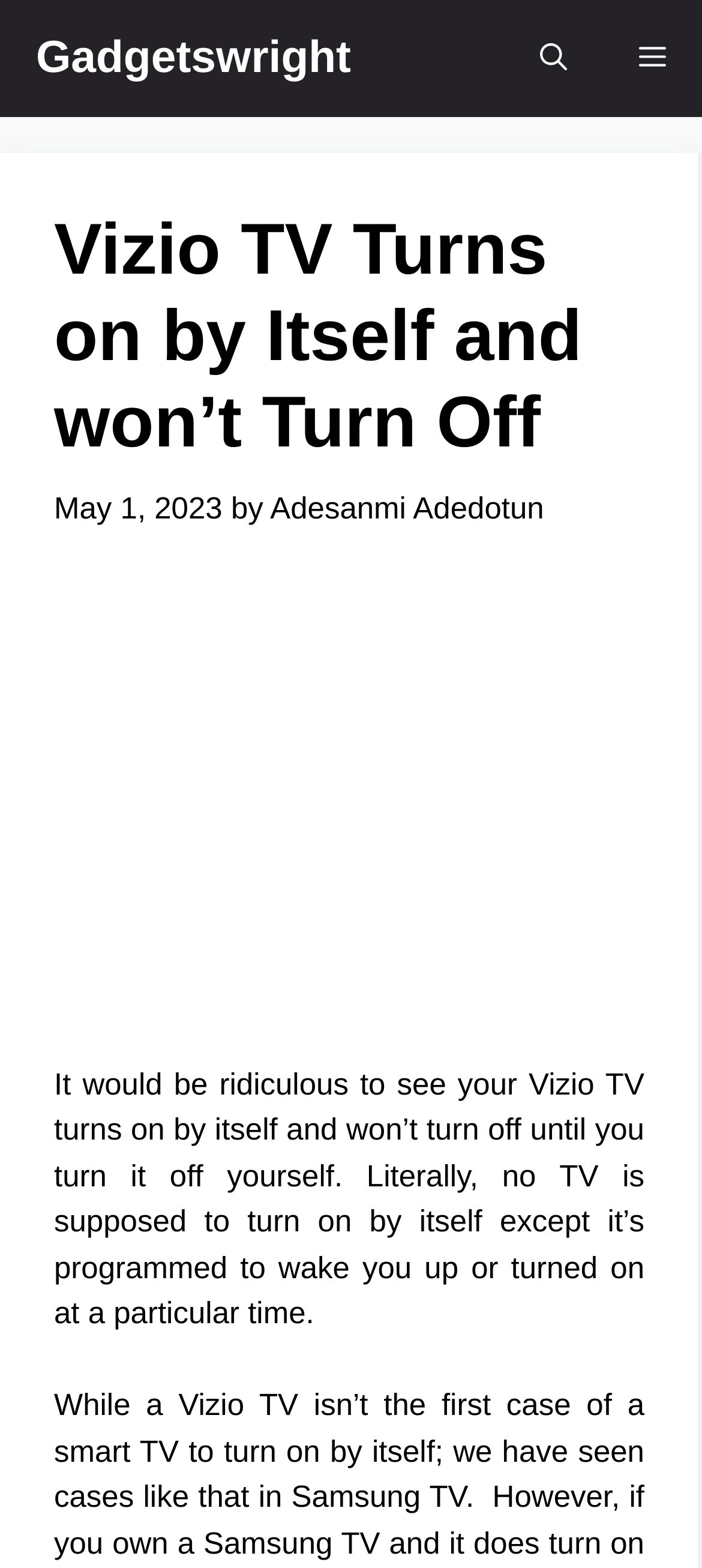Provide a thorough and detailed response to the question by examining the image: 
What is the problem with the Vizio TV?

The problem with the Vizio TV is that it turns on by itself and won't turn off until it is manually turned off, which is an unusual and unwanted behavior.